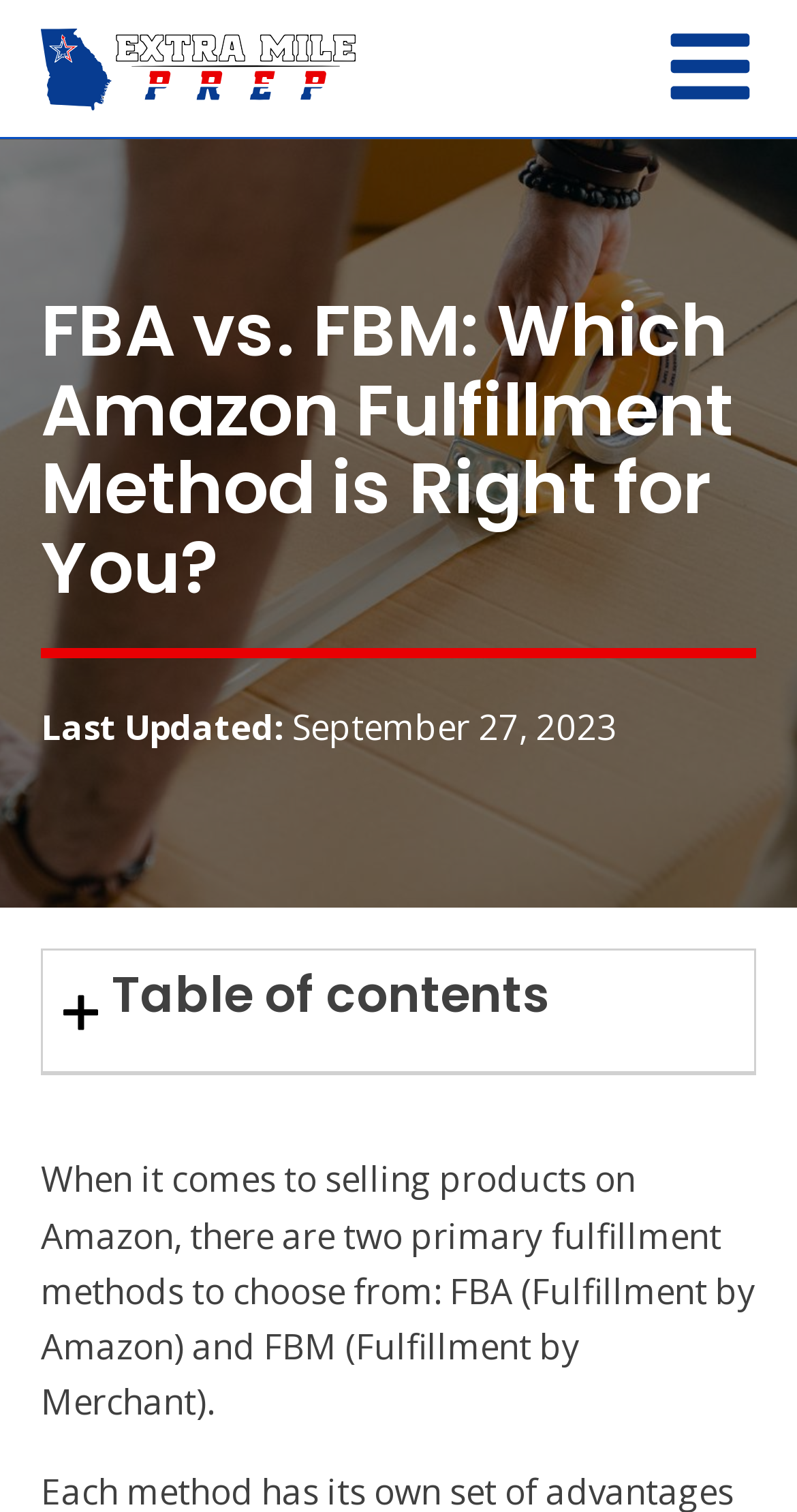Offer a comprehensive description of the webpage’s content and structure.

The webpage is about comparing FBA (Fulfillment by Amazon) and FBM (Fulfillment by Merchant) on Amazon. At the top left, there is a horizontal logo of Extra Mile Prep, which is also a clickable link. To the right of the logo, there is a horizontal bar graph. 

Below the logo, the main title "FBA vs. FBM: Which Amazon Fulfillment Method is Right for You?" is prominently displayed. Underneath the title, there is a text indicating the last update date, "September 27, 2023". 

Further down, there is a heading "Table of contents" located near the top right corner. Below this heading, a paragraph explains the two primary fulfillment methods on Amazon, FBA and FBM, and their differences.